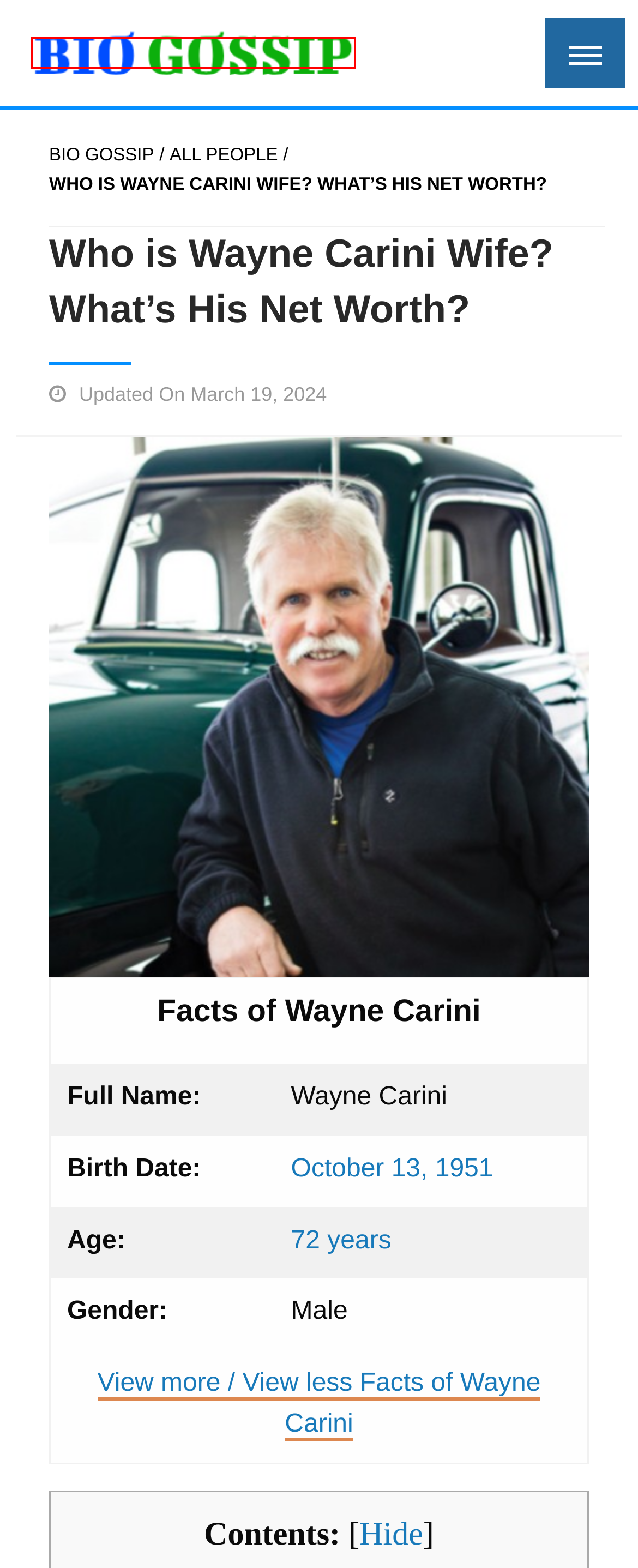You are given a screenshot of a webpage within which there is a red rectangle bounding box. Please choose the best webpage description that matches the new webpage after clicking the selected element in the bounding box. Here are the options:
A. Nicole Young Bio, Age, Net Worth 2022, Salary, Husband, Children, Height
B. Category: Biography of Different Celebrity-Biogossip
C. Television Personality Archives - Biogossip
D. Bio Gossip - Celebrity Biography and Thier Entertainment Gossip
E. Biogossip | - Biogossip
F. About Us - Bio Gossip
G. Privacy Policy - Bio Gossip
H. T - Biogossip

D